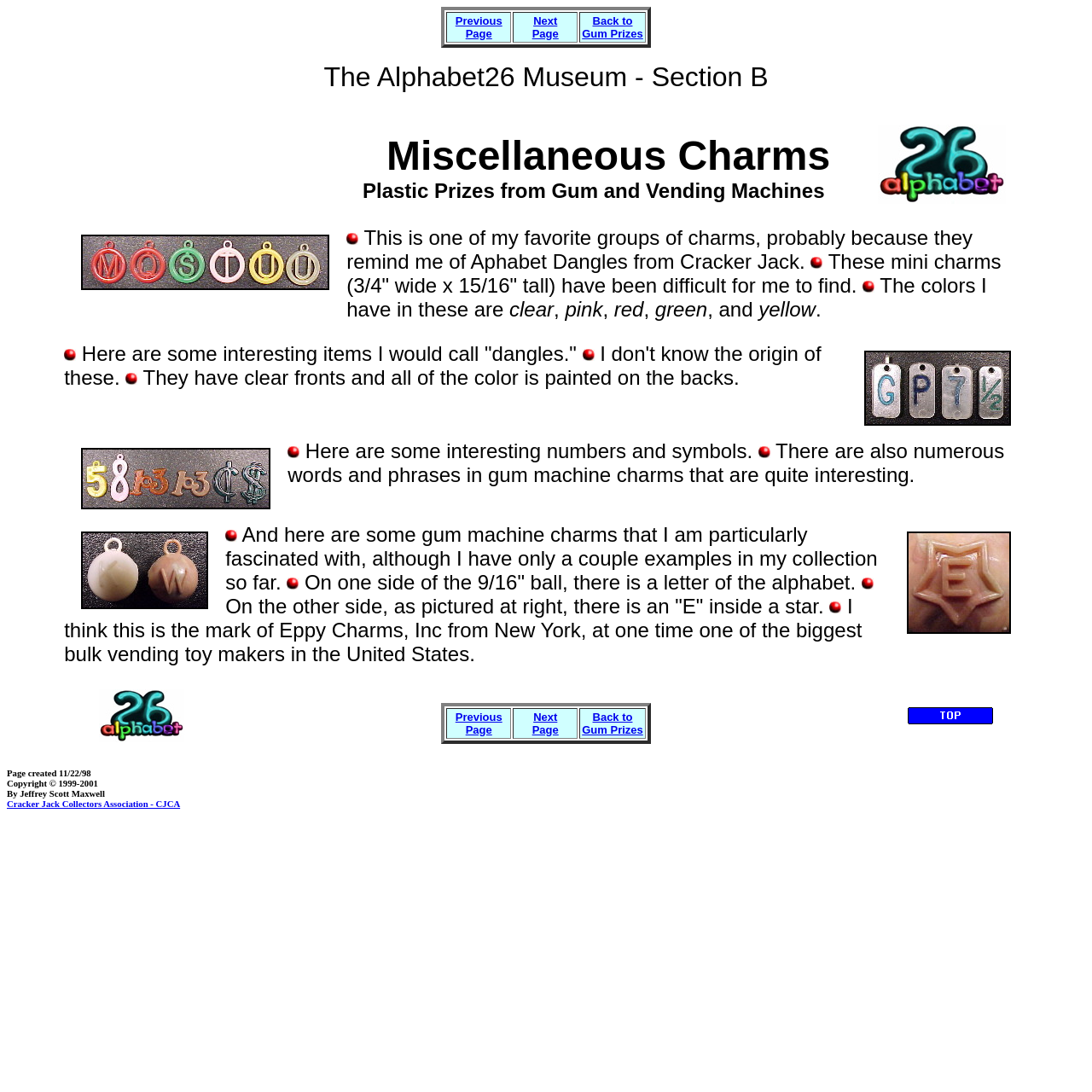Specify the bounding box coordinates of the element's area that should be clicked to execute the given instruction: "View Back to Gum Prizes". The coordinates should be four float numbers between 0 and 1, i.e., [left, top, right, bottom].

[0.531, 0.011, 0.591, 0.039]